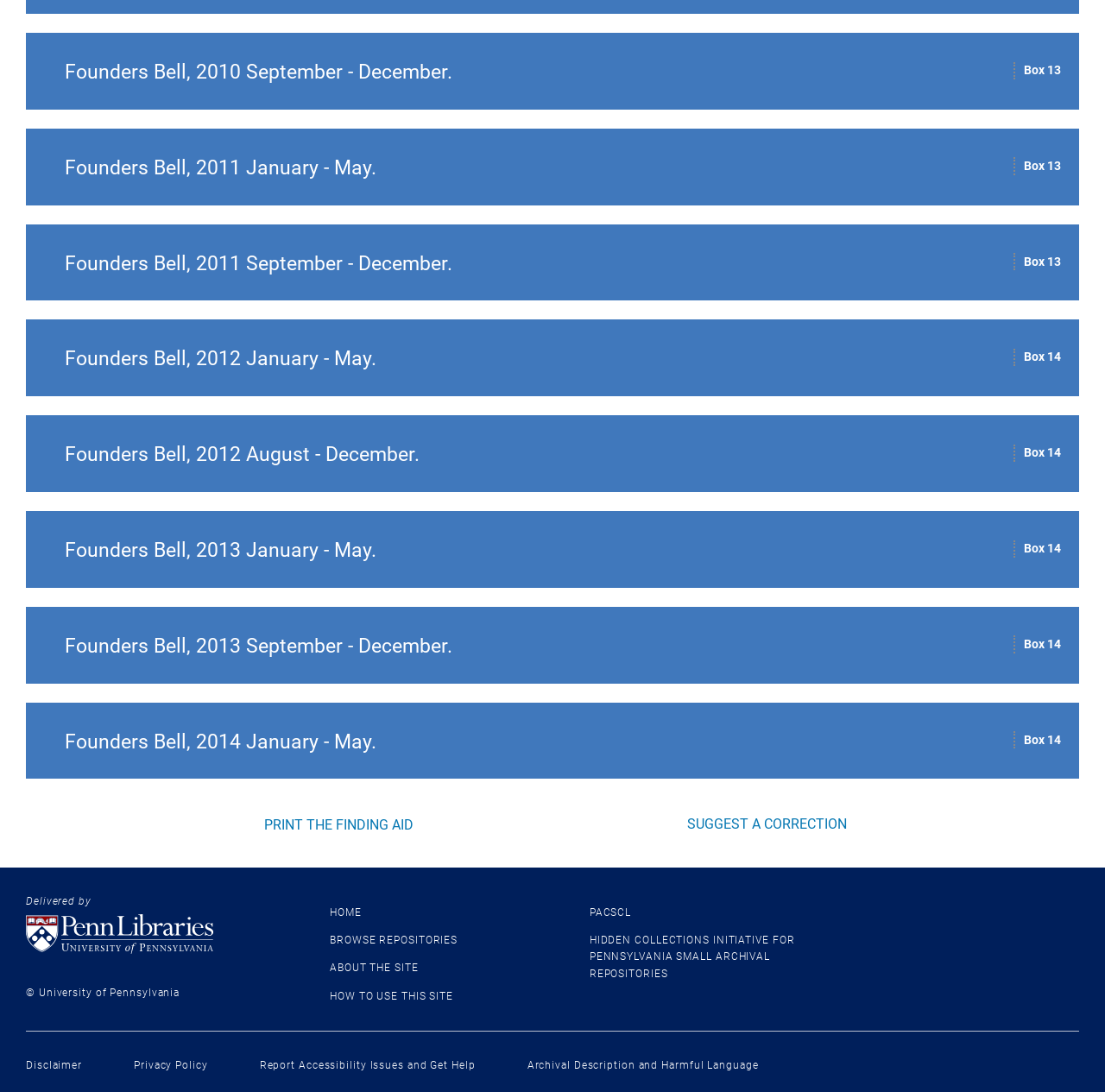Identify the bounding box coordinates of the clickable section necessary to follow the following instruction: "Suggest a correction". The coordinates should be presented as four float numbers from 0 to 1, i.e., [left, top, right, bottom].

[0.621, 0.747, 0.766, 0.762]